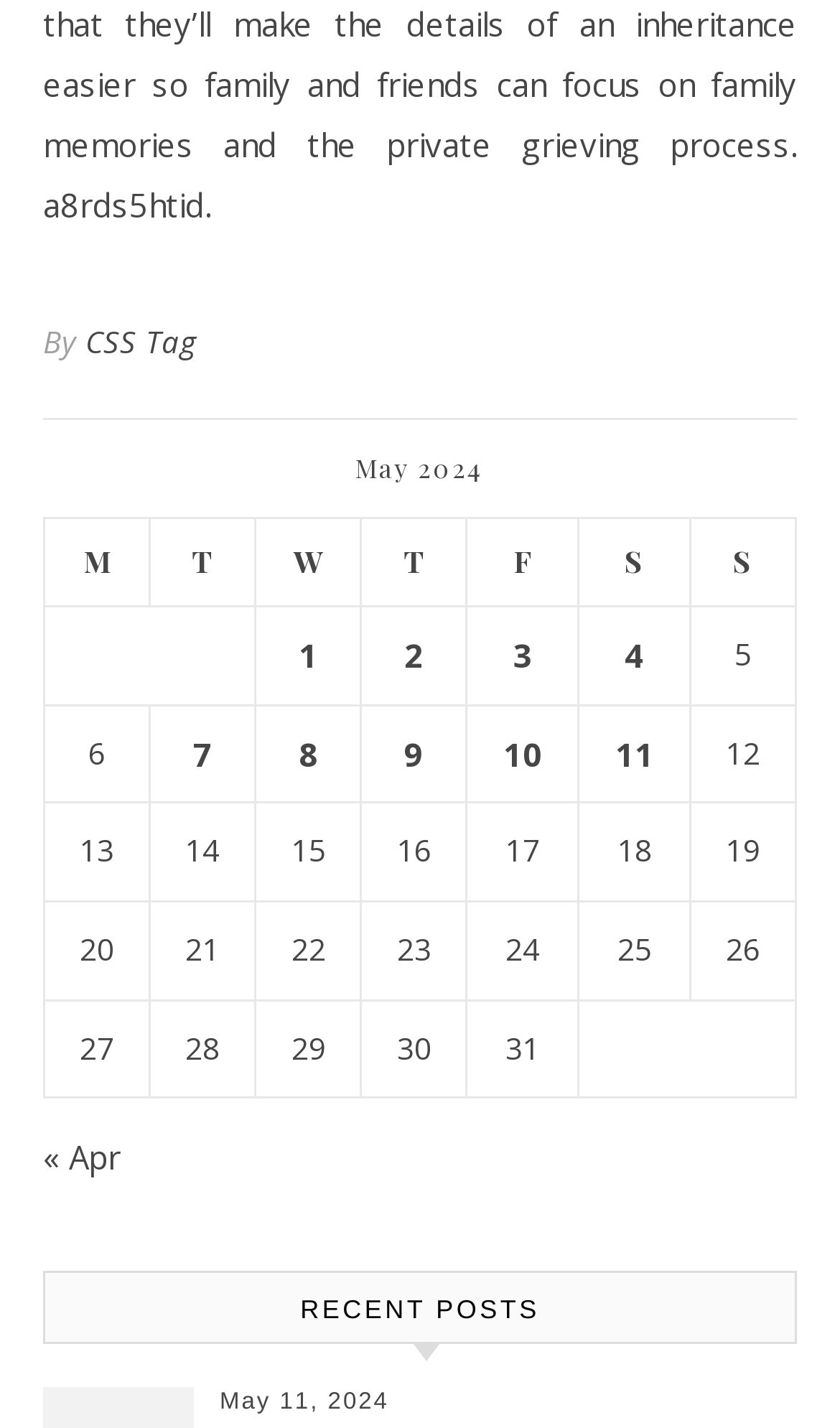How many days are listed in the table?
From the screenshot, provide a brief answer in one word or phrase.

31